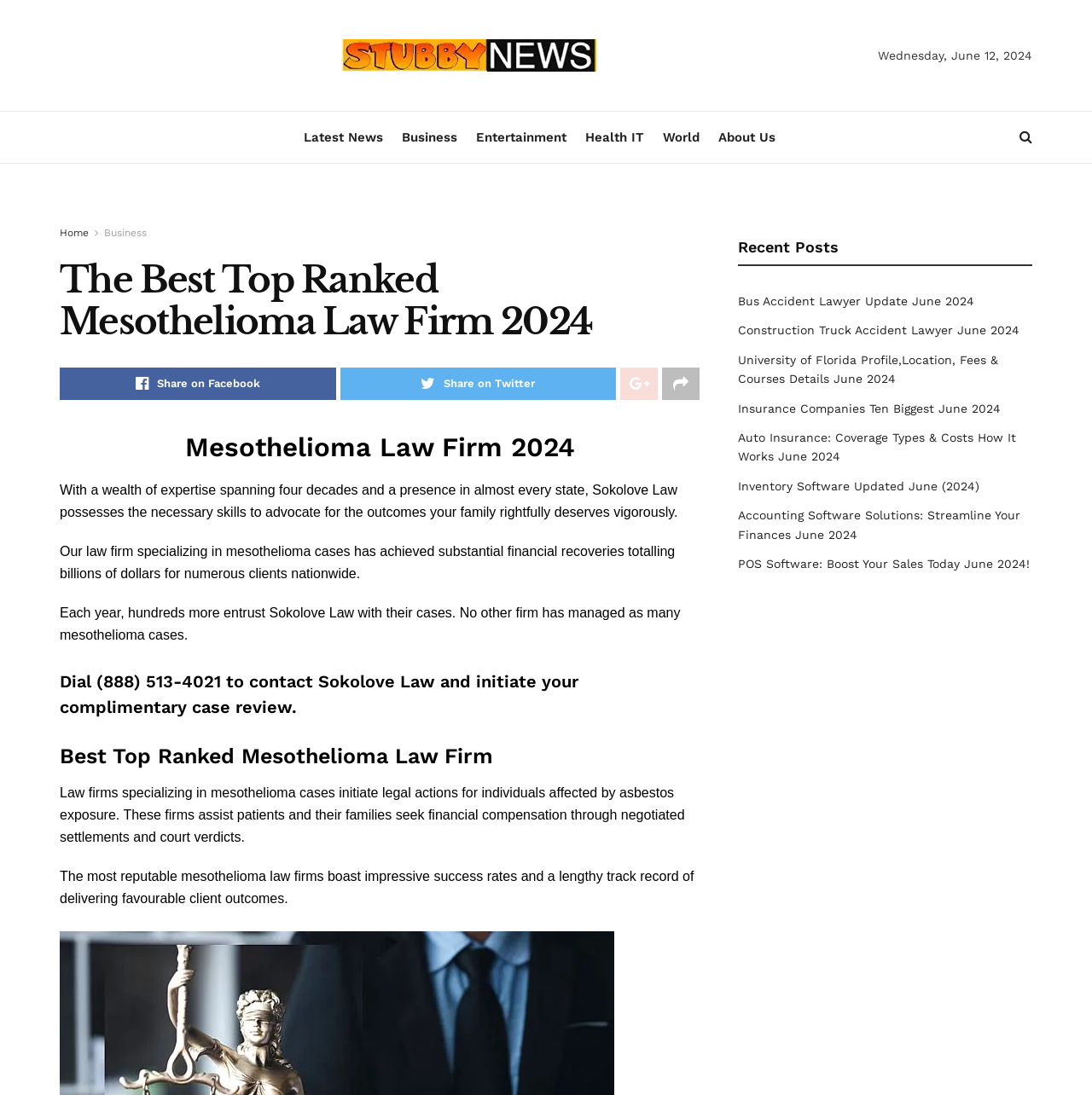Kindly determine the bounding box coordinates for the clickable area to achieve the given instruction: "Click on 'Home'".

[0.055, 0.207, 0.081, 0.218]